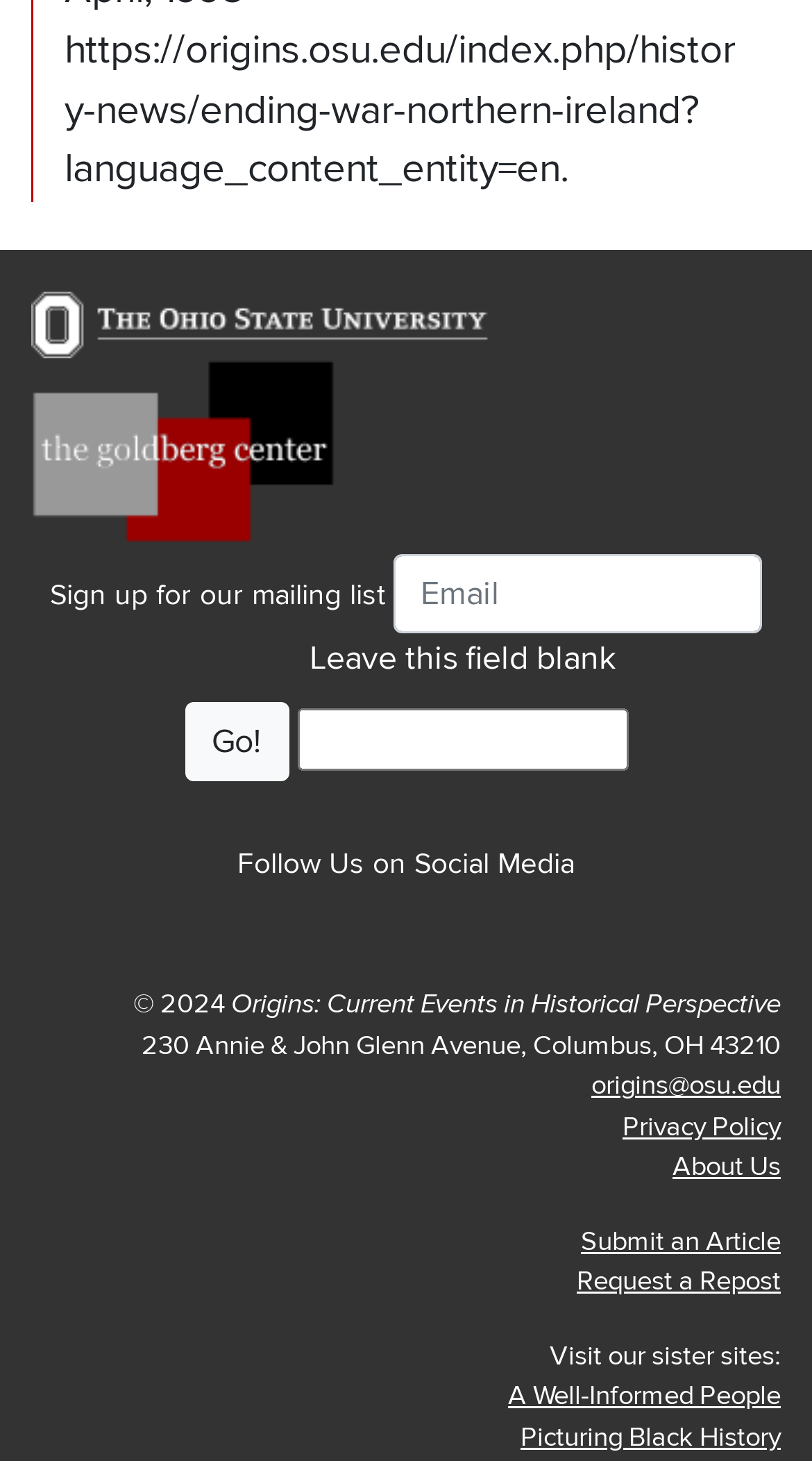Predict the bounding box of the UI element based on this description: "A Well-Informed People".

[0.626, 0.944, 0.962, 0.967]